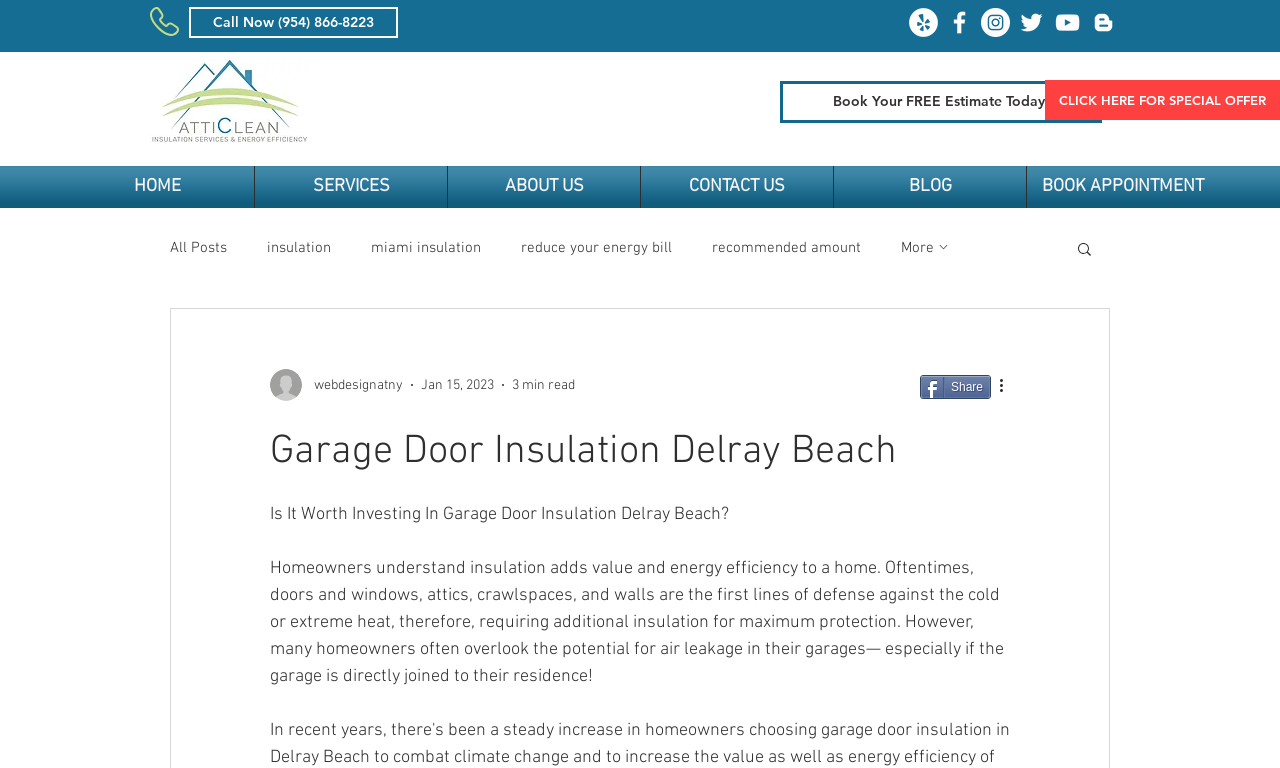Please find and give the text of the main heading on the webpage.

Garage Door Insulation Delray Beach